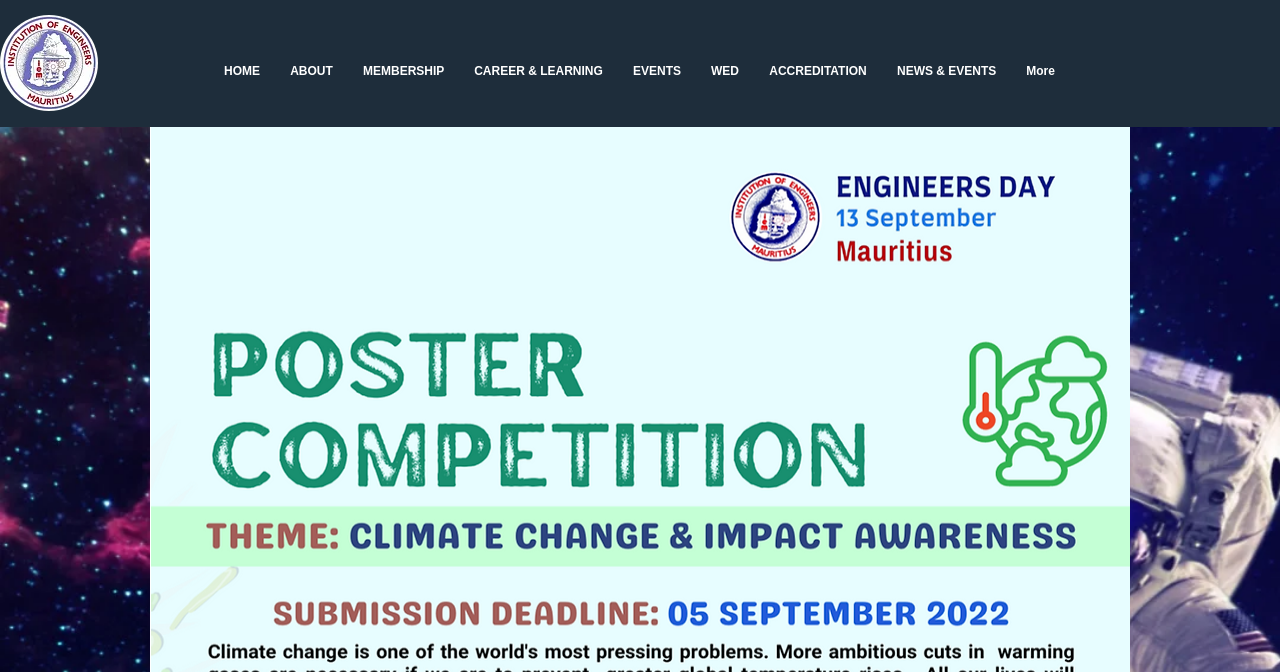Create a detailed summary of the webpage's content and design.

The webpage is about a poster competition organized by Iemcom. At the top left corner, there is an IEM logo image. Below the logo, there is a navigation menu that spans across the top of the page, containing several links: HOME, ABOUT, MEMBERSHIP, CAREER & LEARNING, EVENTS, WED, ACCREDITATION, NEWS & EVENTS, and More. These links are positioned horizontally, with HOME on the left and More on the right.